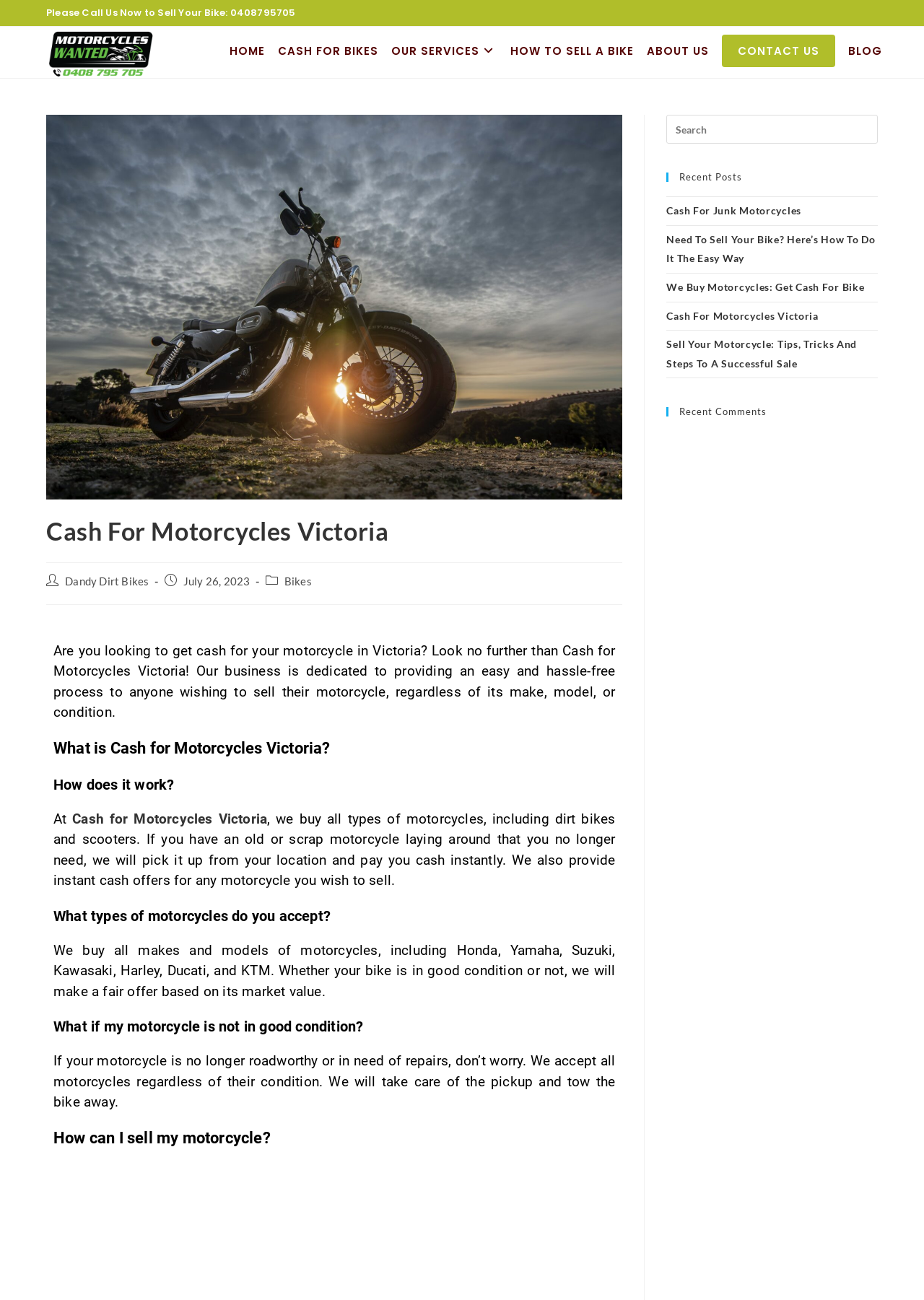What is the phone number to sell a bike?
Please respond to the question with as much detail as possible.

The phone number to sell a bike is located at the top of the webpage, next to the text 'Please Call Us Now to Sell Your Bike:', which is a static text element.